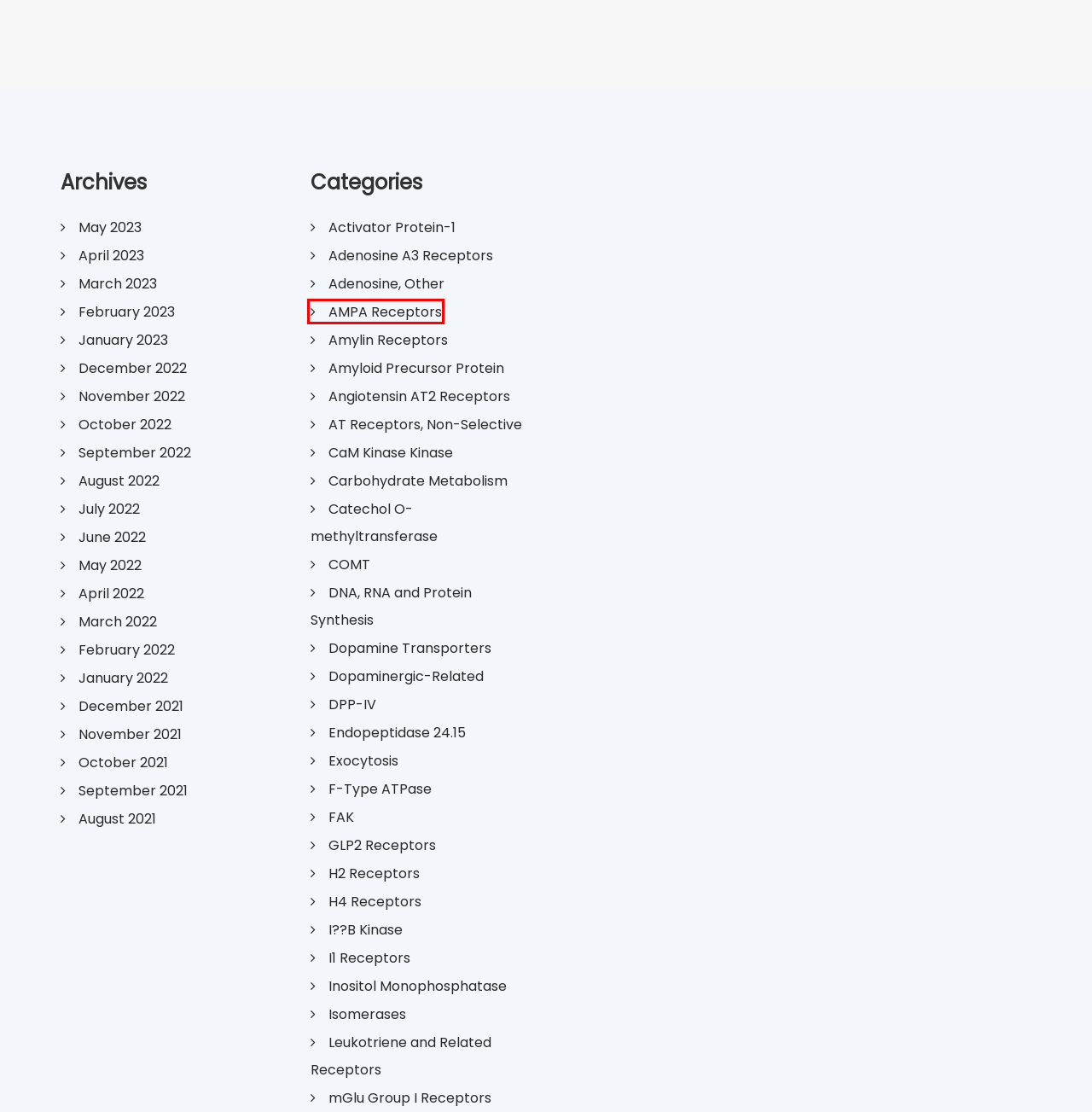You see a screenshot of a webpage with a red bounding box surrounding an element. Pick the webpage description that most accurately represents the new webpage after interacting with the element in the red bounding box. The options are:
A. December 2021 – Structural basis for the potent and selective PI3 Kinase Inhibitor
B. February 2022 – Structural basis for the potent and selective PI3 Kinase Inhibitor
C. GLP2 Receptors – Structural basis for the potent and selective PI3 Kinase Inhibitor
D. DPP-IV – Structural basis for the potent and selective PI3 Kinase Inhibitor
E. January 2023 – Structural basis for the potent and selective PI3 Kinase Inhibitor
F. October 2022 – Structural basis for the potent and selective PI3 Kinase Inhibitor
G. AMPA Receptors – Structural basis for the potent and selective PI3 Kinase Inhibitor
H. I??B Kinase – Structural basis for the potent and selective PI3 Kinase Inhibitor

G